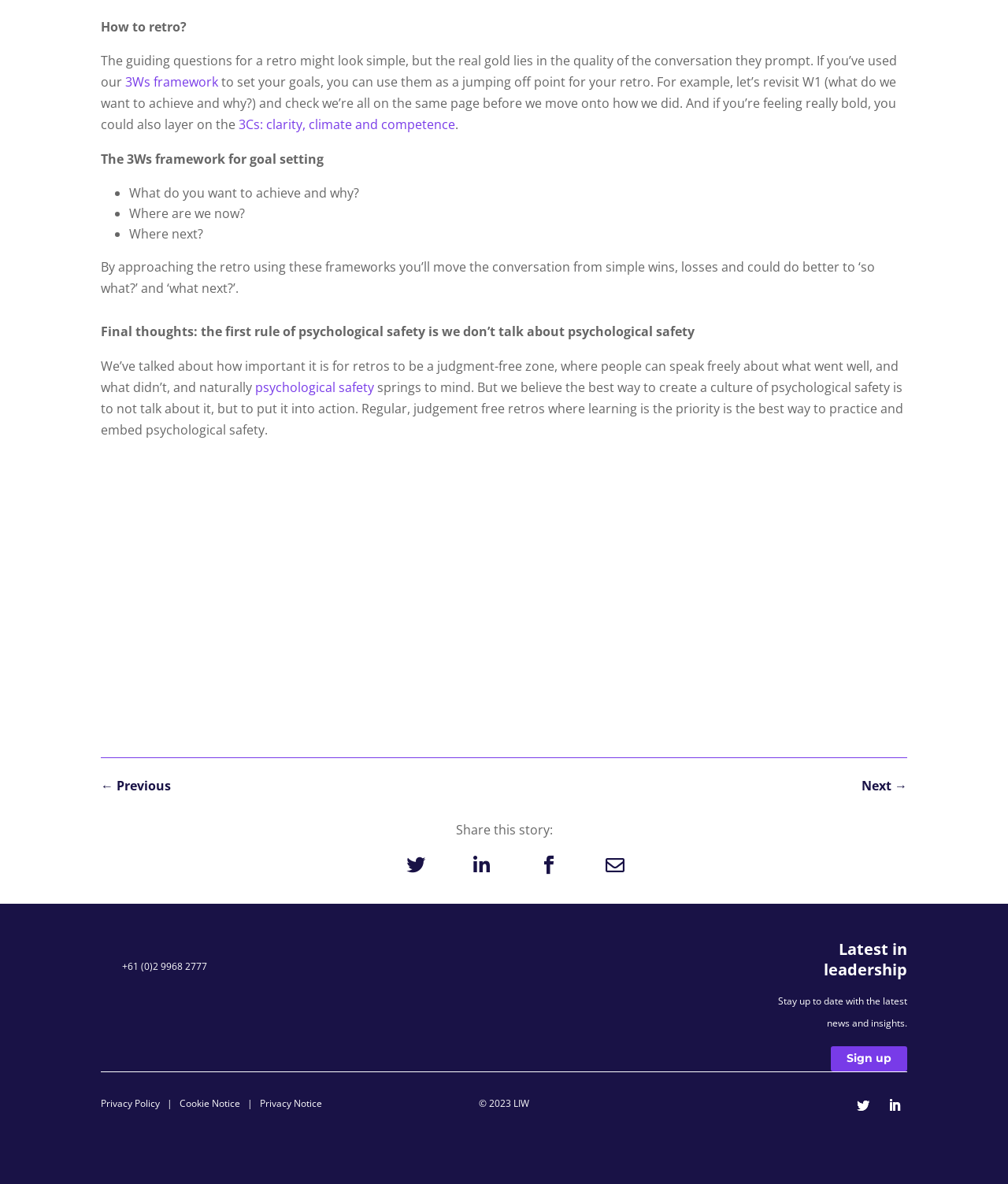Locate the bounding box coordinates of the clickable element to fulfill the following instruction: "Click the '3Ws framework' link". Provide the coordinates as four float numbers between 0 and 1 in the format [left, top, right, bottom].

[0.124, 0.062, 0.216, 0.076]